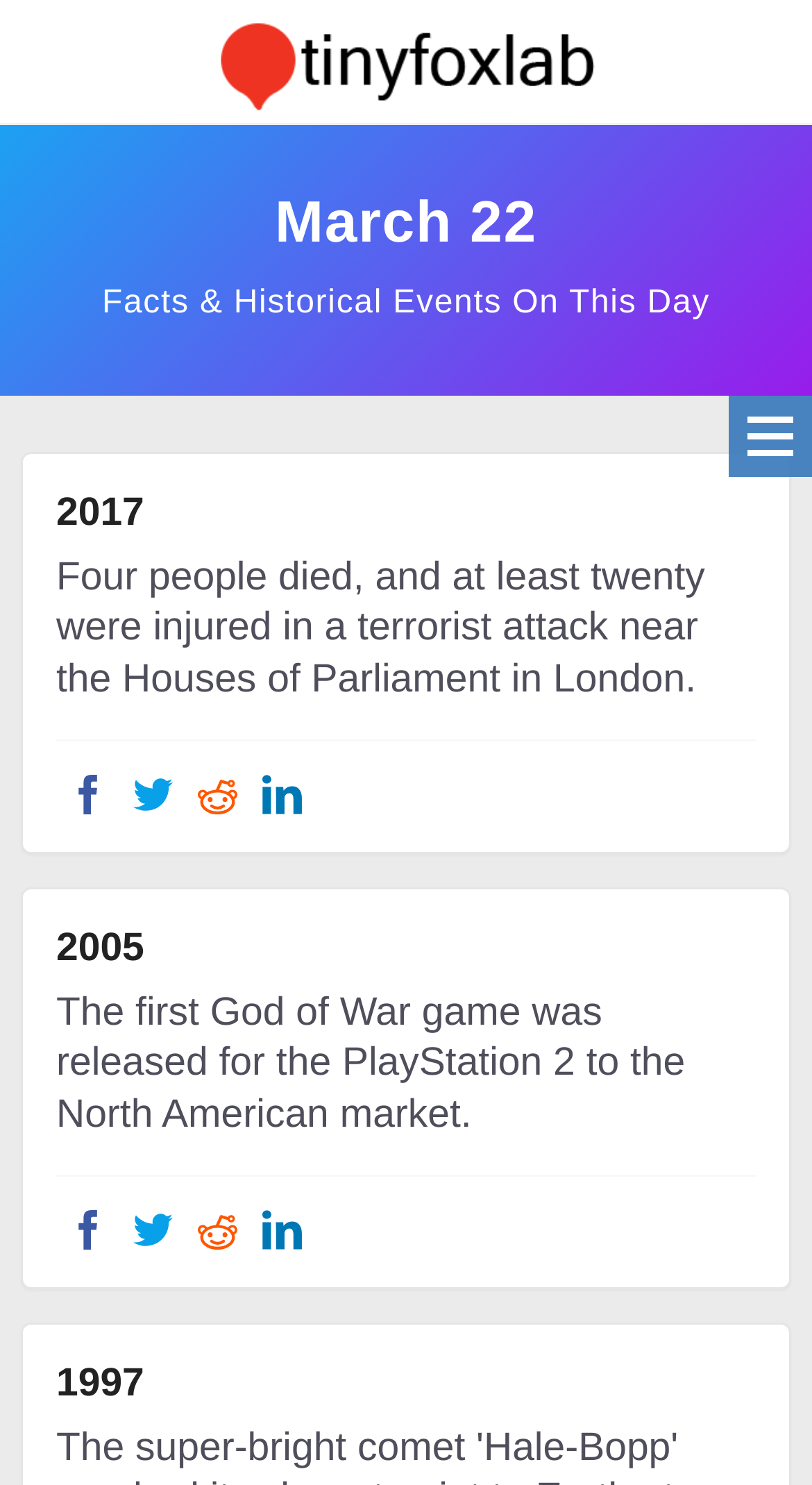How many historical events are listed on the webpage?
Answer the question using a single word or phrase, according to the image.

3